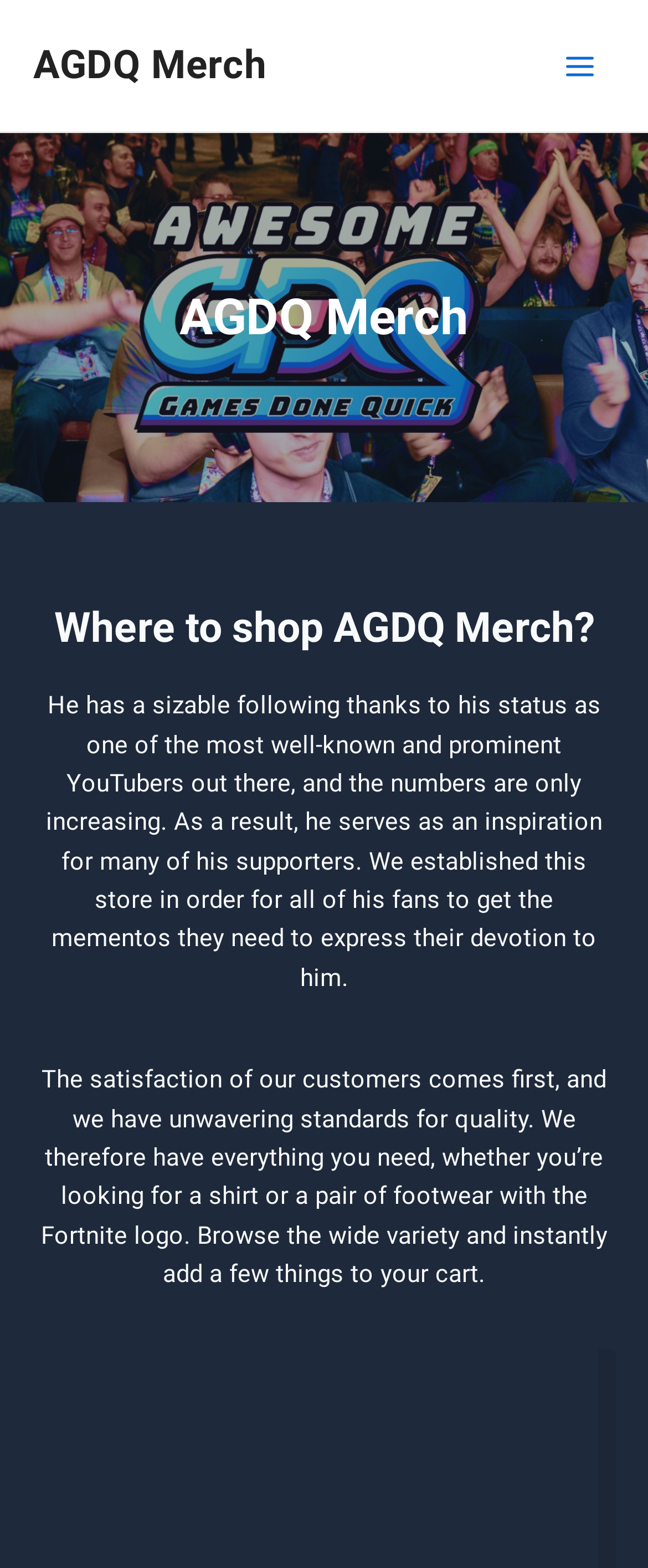What type of products are available on this website?
Using the information from the image, give a concise answer in one word or a short phrase.

Clothing and footwear